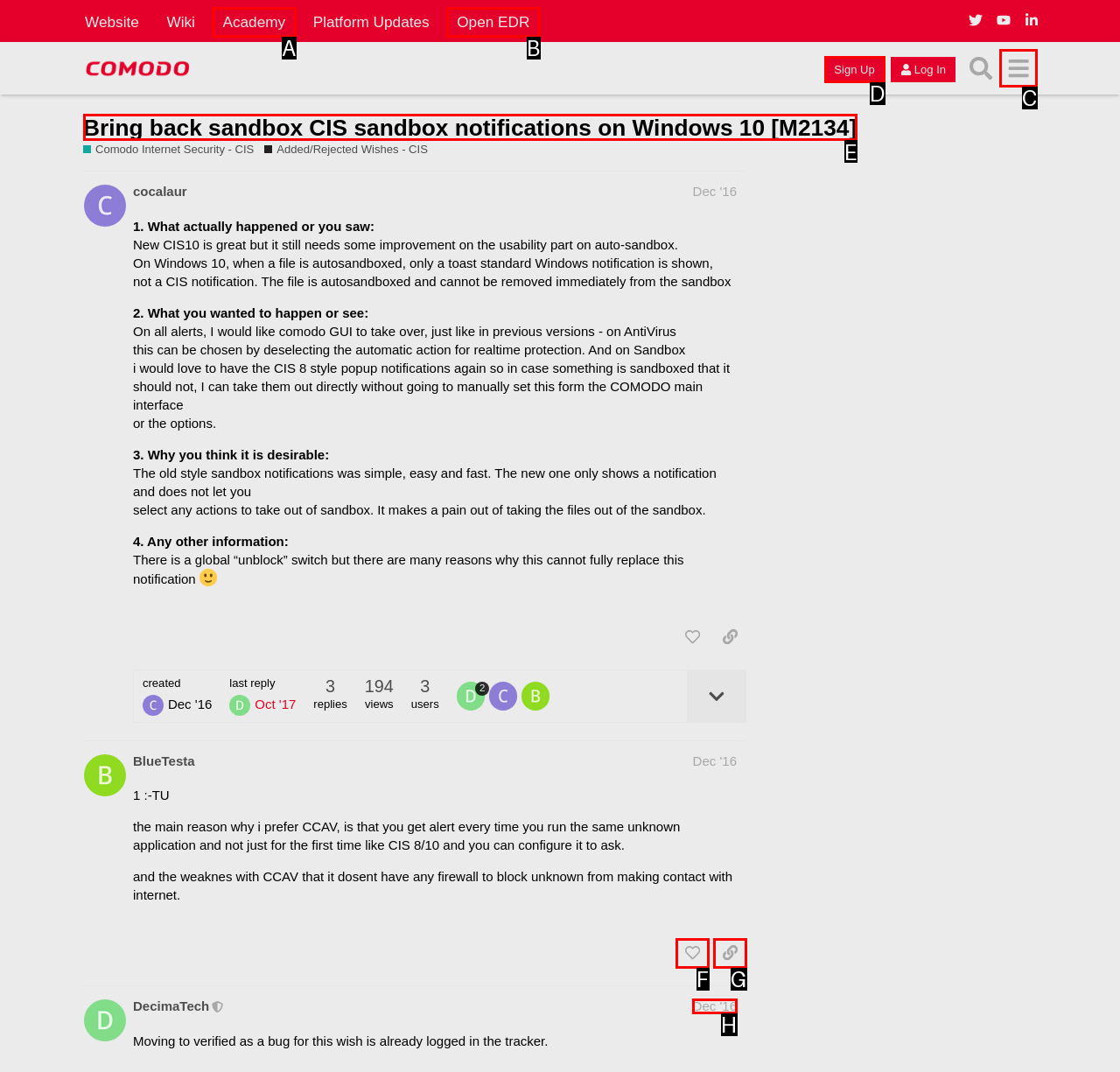Identify the correct UI element to click for the following task: Click on the 'Sign Up' button Choose the option's letter based on the given choices.

D